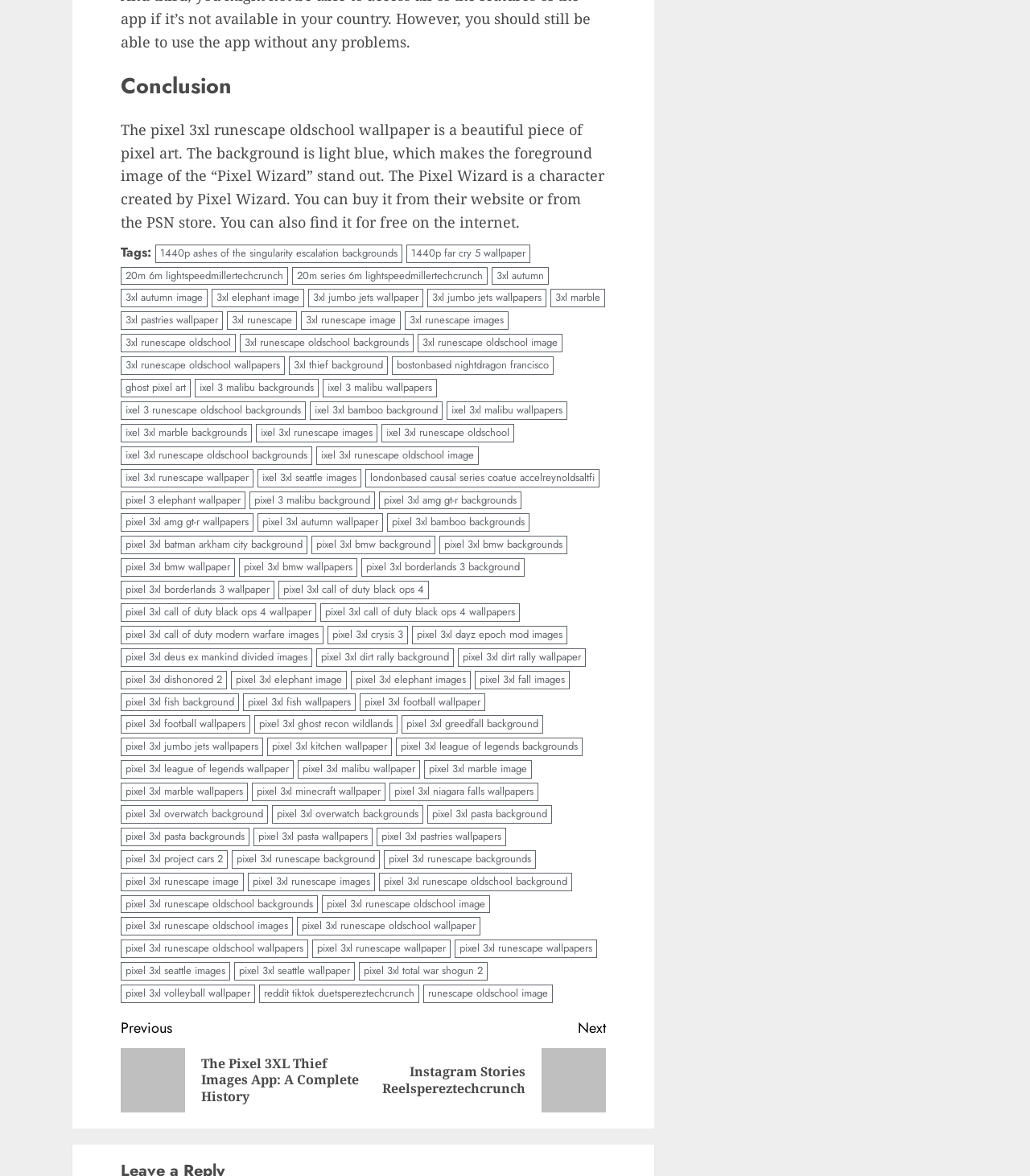Please identify the bounding box coordinates of the area that needs to be clicked to follow this instruction: "Explore the 'pixel 3xl autumn wallpaper' link".

[0.25, 0.437, 0.372, 0.452]